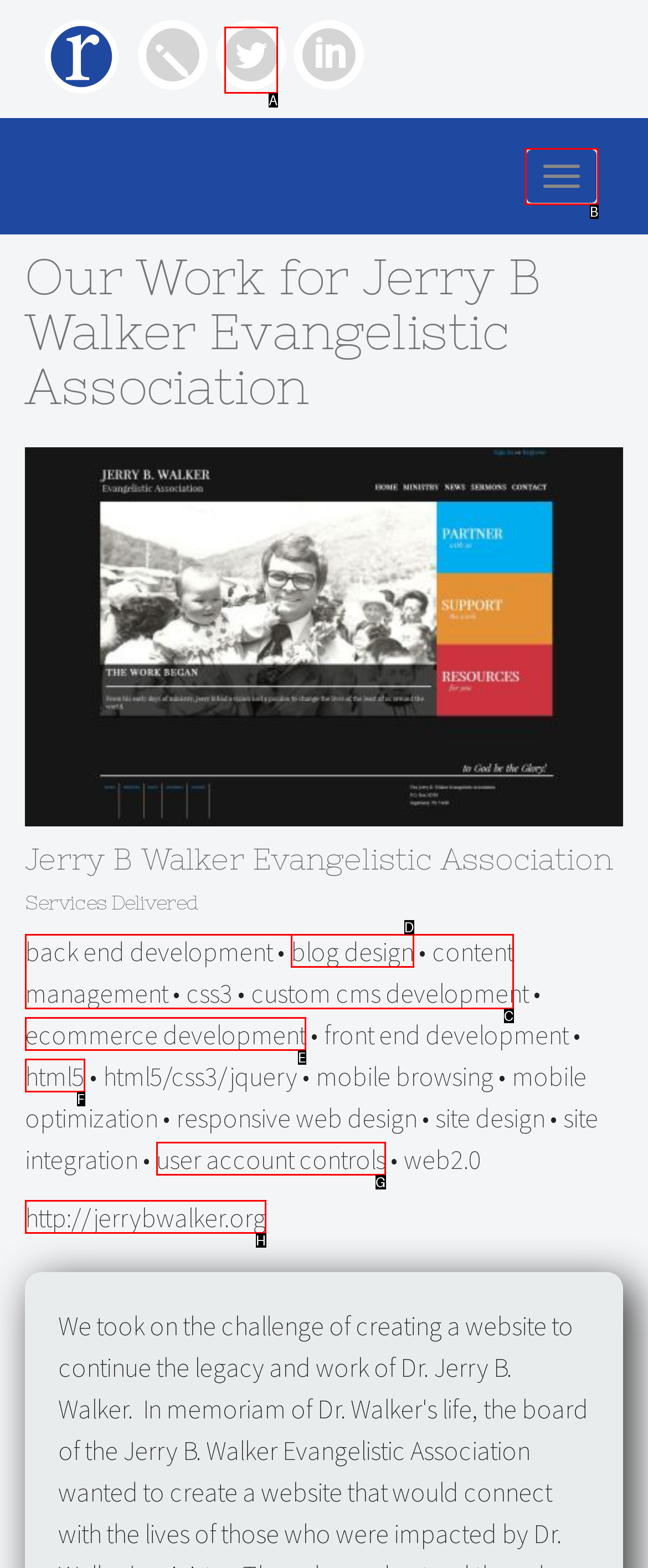Please determine which option aligns with the description: html5. Respond with the option’s letter directly from the available choices.

F